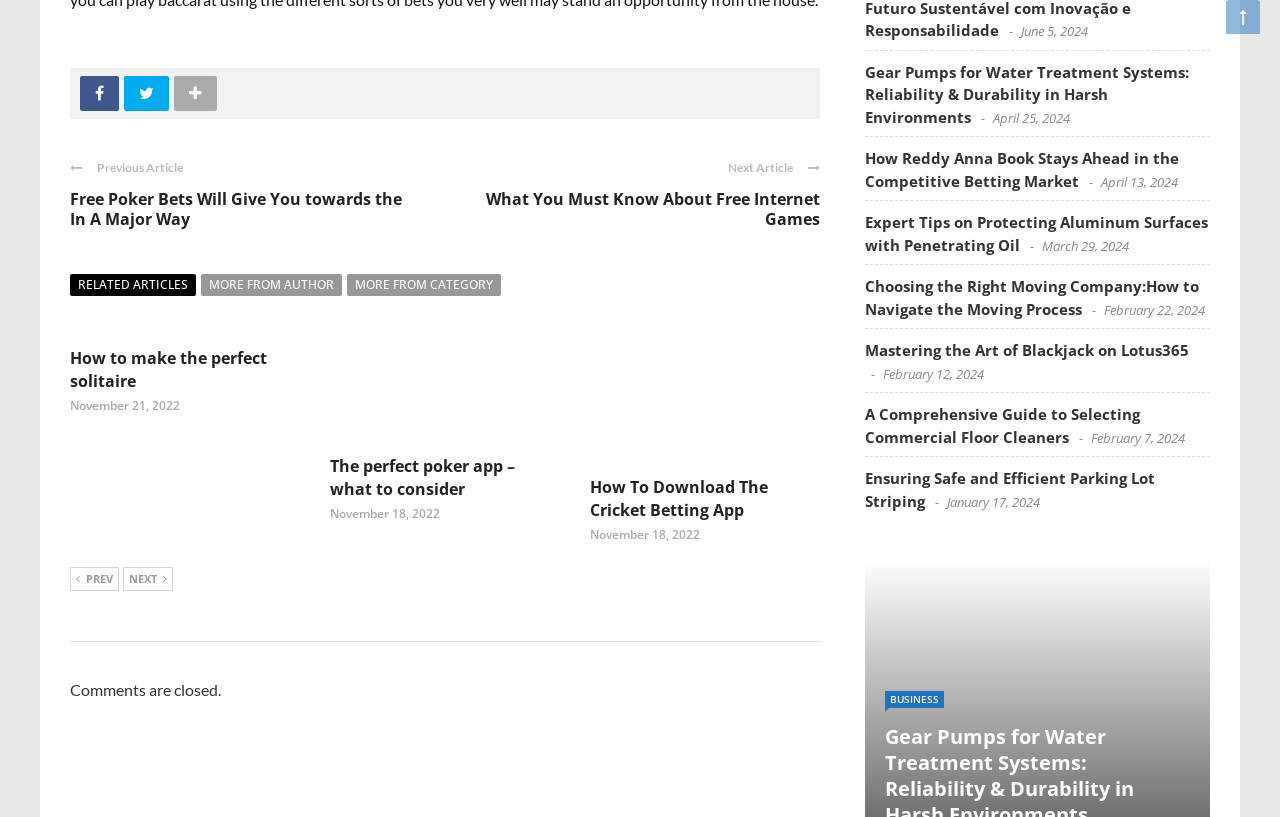Find and indicate the bounding box coordinates of the region you should select to follow the given instruction: "Share on Twitter".

[0.109, 0.093, 0.12, 0.135]